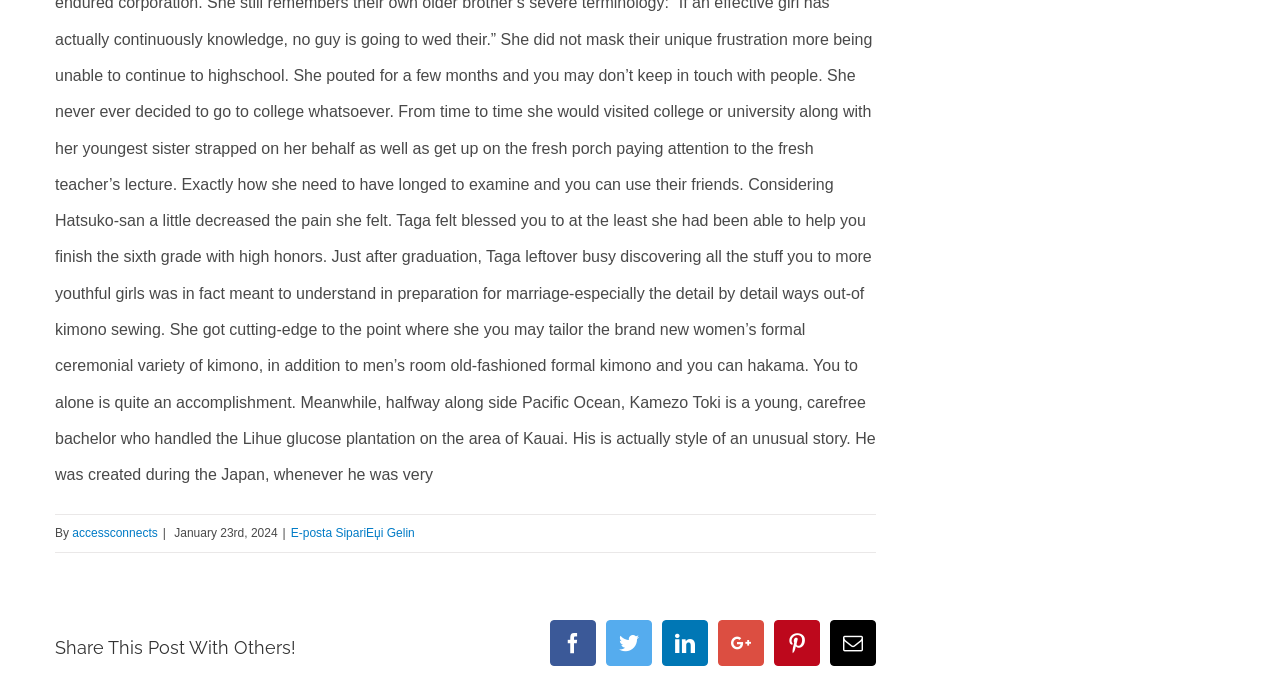Use the information in the screenshot to answer the question comprehensively: What is the purpose of the links at the top section of the webpage?

The links at the top section of the webpage, including 'accessconnects' and 'E-posta SipariЕџi Gelin', seem to be related to accessing additional content or features. They are likely used to navigate to other pages or sections within the website.